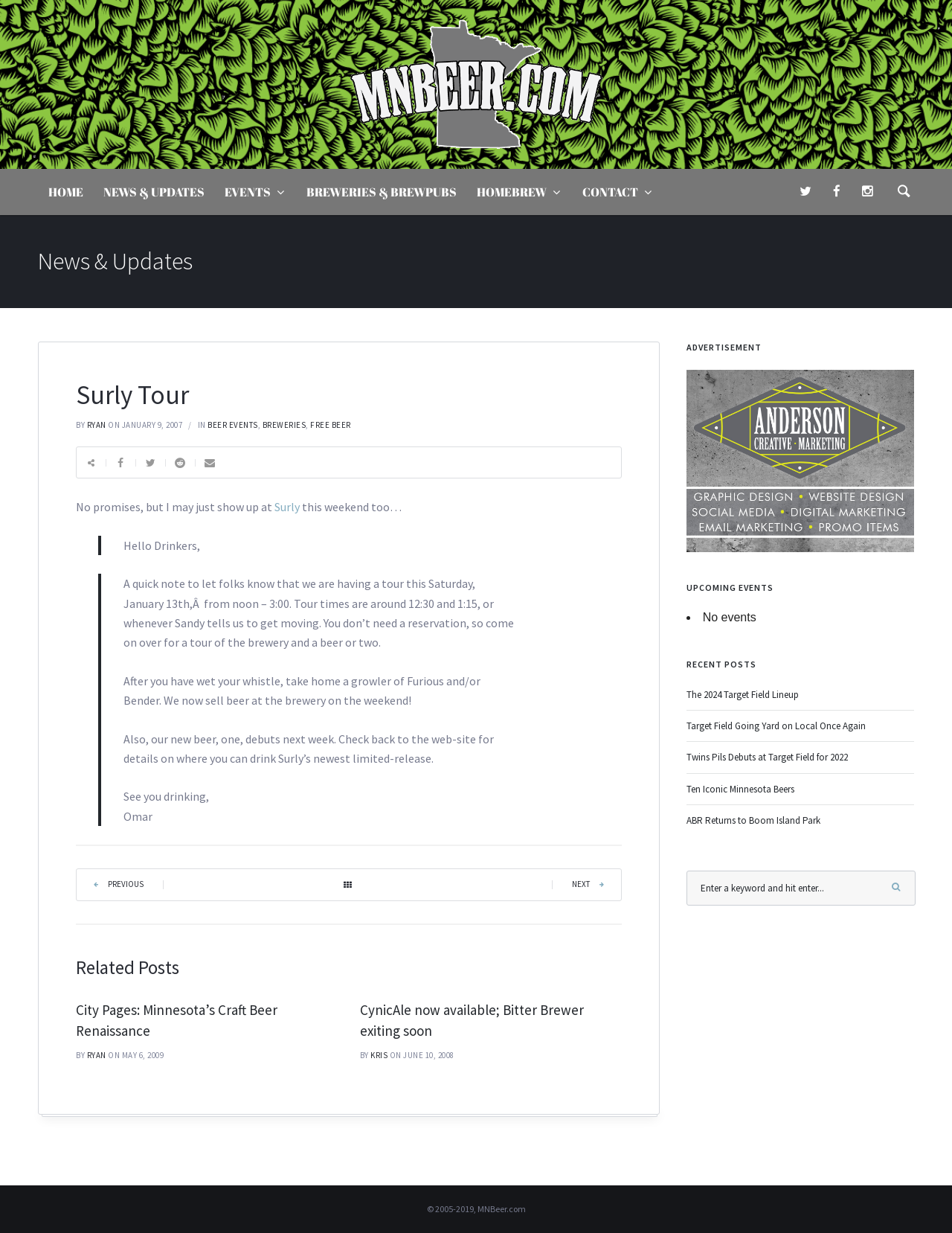How many related posts are listed?
Please provide a detailed and comprehensive answer to the question.

The related posts are listed below the article 'Surly Tour', and there are two related posts listed, which are 'City Pages: Minnesota’s Craft Beer Renaissance' and 'CynicAle now available; Bitter Brewer exiting soon'.